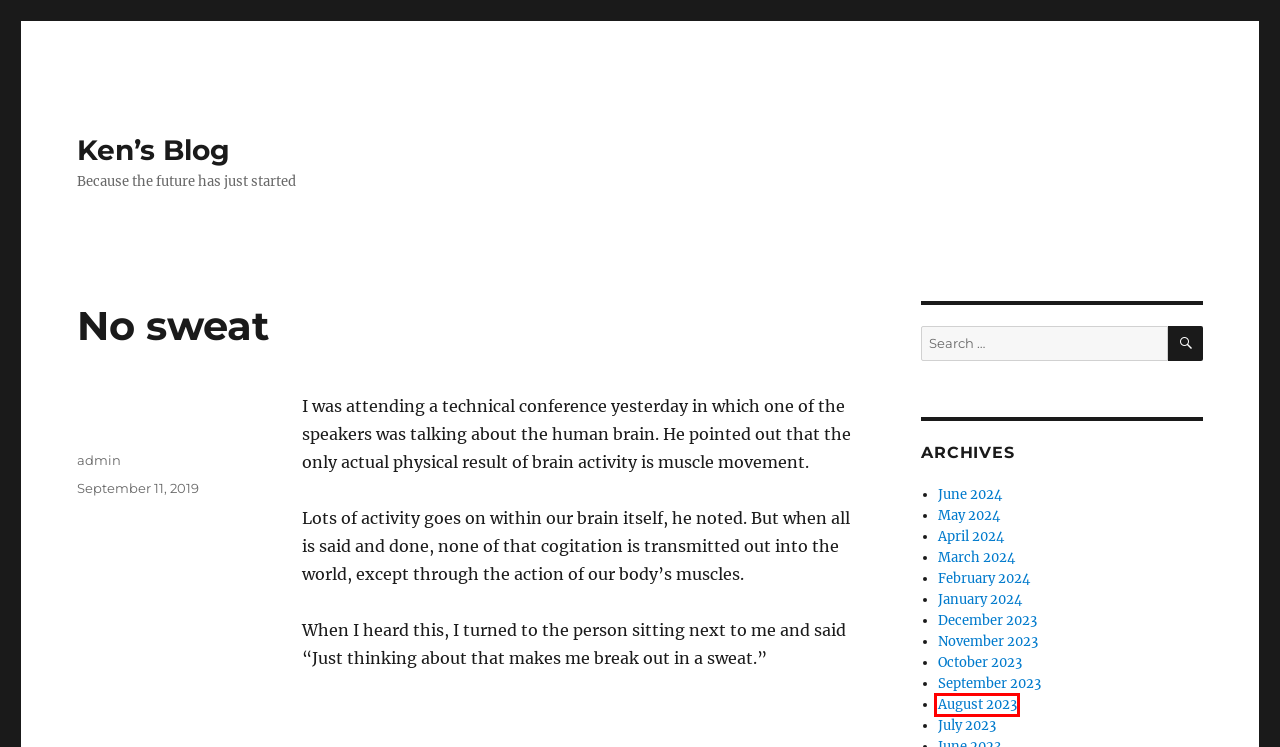You have a screenshot of a webpage with a red bounding box around a UI element. Determine which webpage description best matches the new webpage that results from clicking the element in the bounding box. Here are the candidates:
A. July 2023 – Ken’s Blog
B. Ken’s Blog – Because the future has just started
C. March 2024 – Ken’s Blog
D. admin – Ken’s Blog
E. February 2024 – Ken’s Blog
F. January 2024 – Ken’s Blog
G. April 2024 – Ken’s Blog
H. August 2023 – Ken’s Blog

H